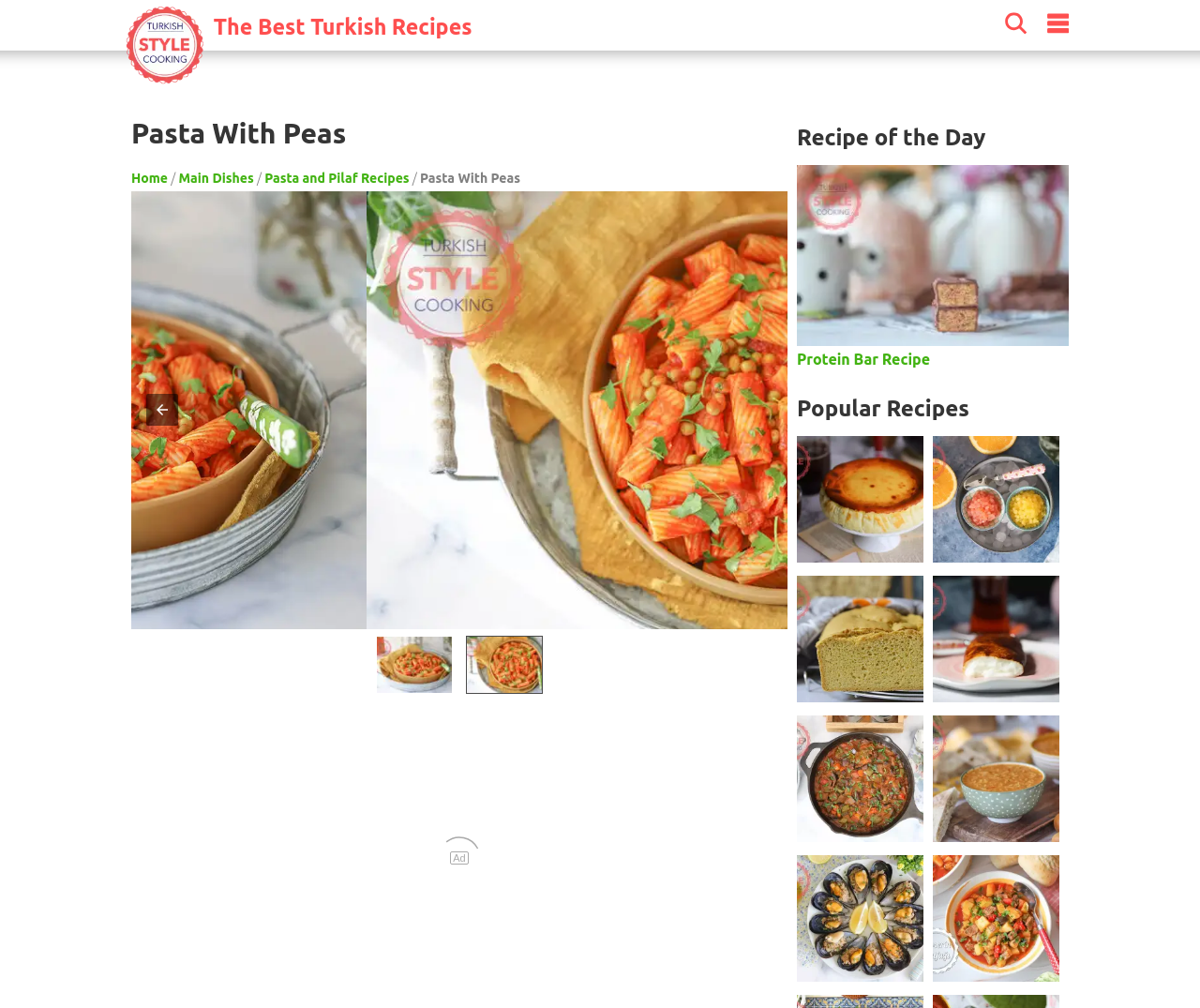Give a full account of the webpage's elements and their arrangement.

This webpage is about Turkish-style cooking, specifically featuring a recipe for Pasta with Peas. At the top, there is a heading "Pasta With Peas | Turkish Style Cooking" and a link to "The Best Turkish Recipes" accompanied by a small image. Below this, there is a larger heading "Pasta With Peas" and a navigation menu with links to "Home", "Main Dishes", and "Pasta and Pilaf Recipes".

To the right of the navigation menu, there is a carousel with two items, indicated by previous and next buttons. The current item is an image of Pasta with Peas, accompanied by a brief description. Below the carousel, there is a listbox with two options, both labeled "Pasta With Peas" and accompanied by images.

On the right side of the page, there is a section titled "Recipe of the Day" featuring a link to a "Protein Bar Recipe" with an accompanying image. Below this, there is a section titled "Popular Recipes" with six links to various recipes, each accompanied by an image. These recipes include "San Sebastian Cheesecake Recipe", "Fruit Caviar Recipe", "Gluten Free Chickpea Flour Bread Recipe", "Kazandibi Dessert Recipe", "Liver Stew Recipe", and "Ezogelin Soup Recipe".

At the bottom of the page, there is an advertisement labeled "Ad" with an accompanying image. Overall, the page has a prominent focus on Turkish-style cooking and features several recipes and images related to this topic.